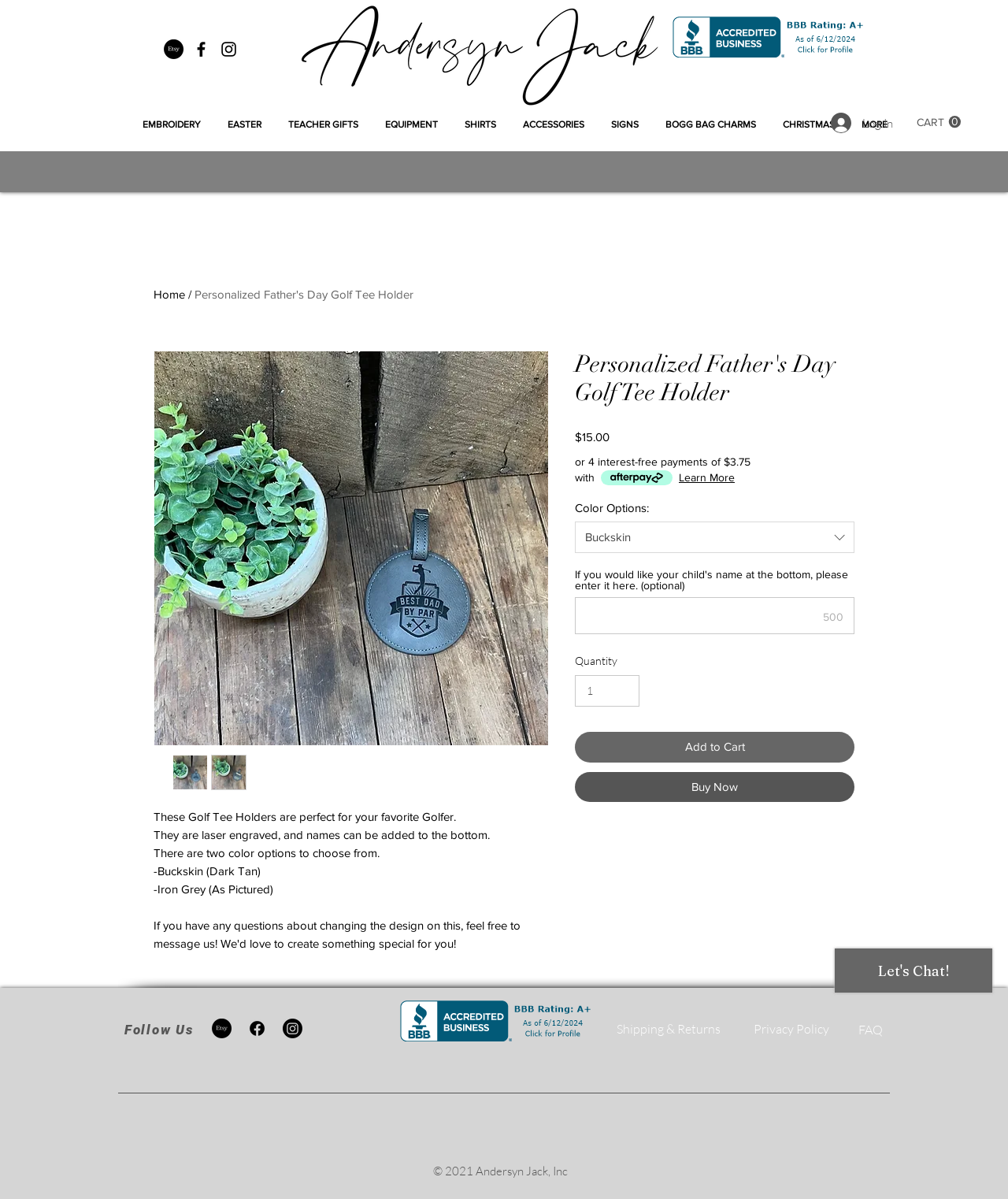Given the element description: "Team", predict the bounding box coordinates of this UI element. The coordinates must be four float numbers between 0 and 1, given as [left, top, right, bottom].

None